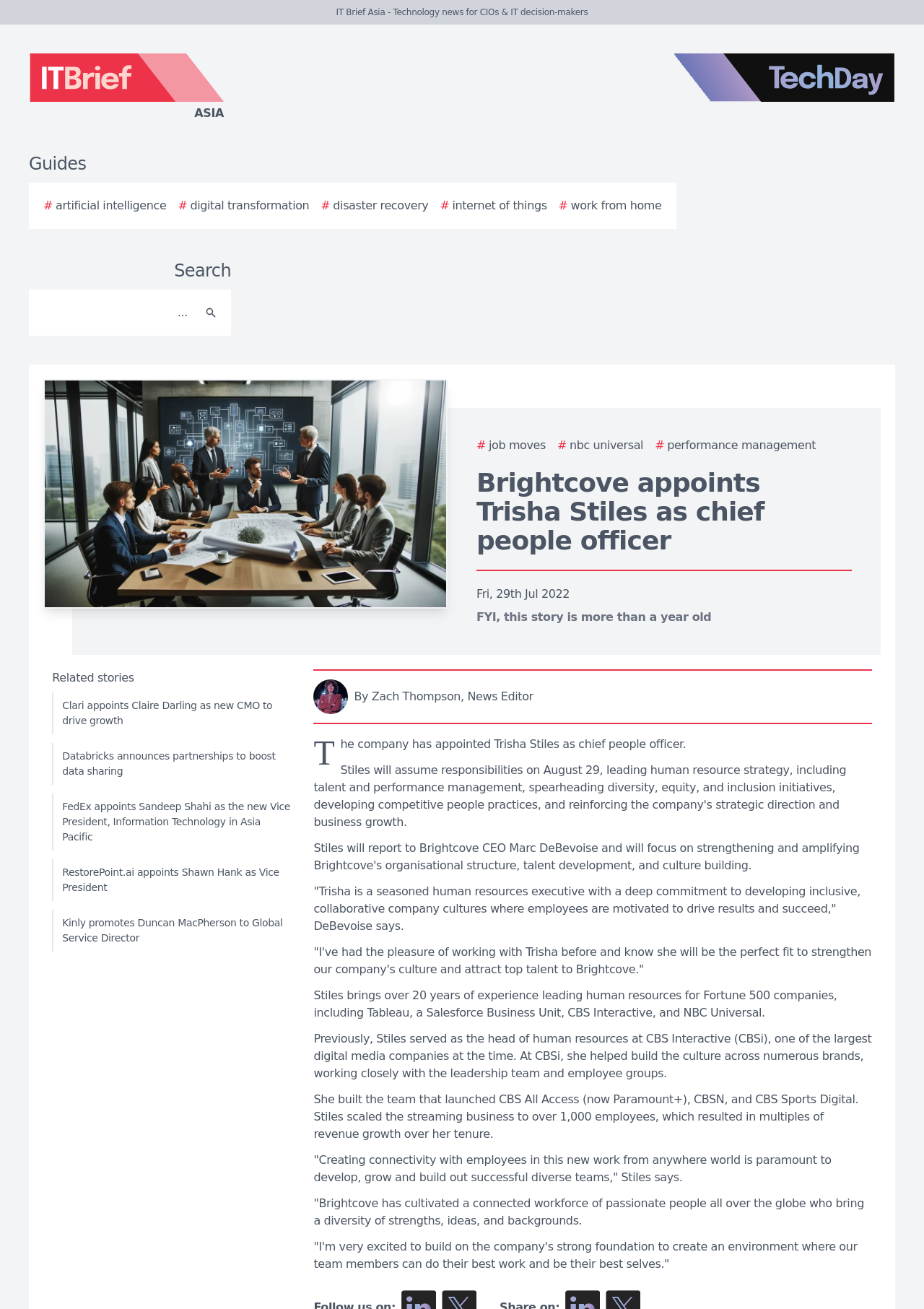Elaborate on the webpage's design and content in a detailed caption.

The webpage appears to be a news article from IT Brief Asia, a technology news website for CIOs and IT decision-makers. At the top of the page, there is a logo of IT Brief Asia on the left and a logo of TechDay on the right. Below the logos, there are several links to guides and topics such as artificial intelligence, digital transformation, and disaster recovery.

On the top-right corner, there is a search bar with a search button. Below the search bar, there is a news article with a heading "Brightcove appoints Trisha Stiles as chief people officer". The article is dated Fri, 29th Jul 2022, and has a note indicating that the story is more than a year old.

The article features an image of the author, Zach Thompson, on the left, and the main content on the right. The content includes several paragraphs of text describing the appointment of Trisha Stiles as chief people officer at Brightcove, her background, and her experience in human resources.

Below the main article, there are several related stories with links to other news articles, including appointments at Clari, Databricks, FedEx, RestorePoint.ai, and Kinly.